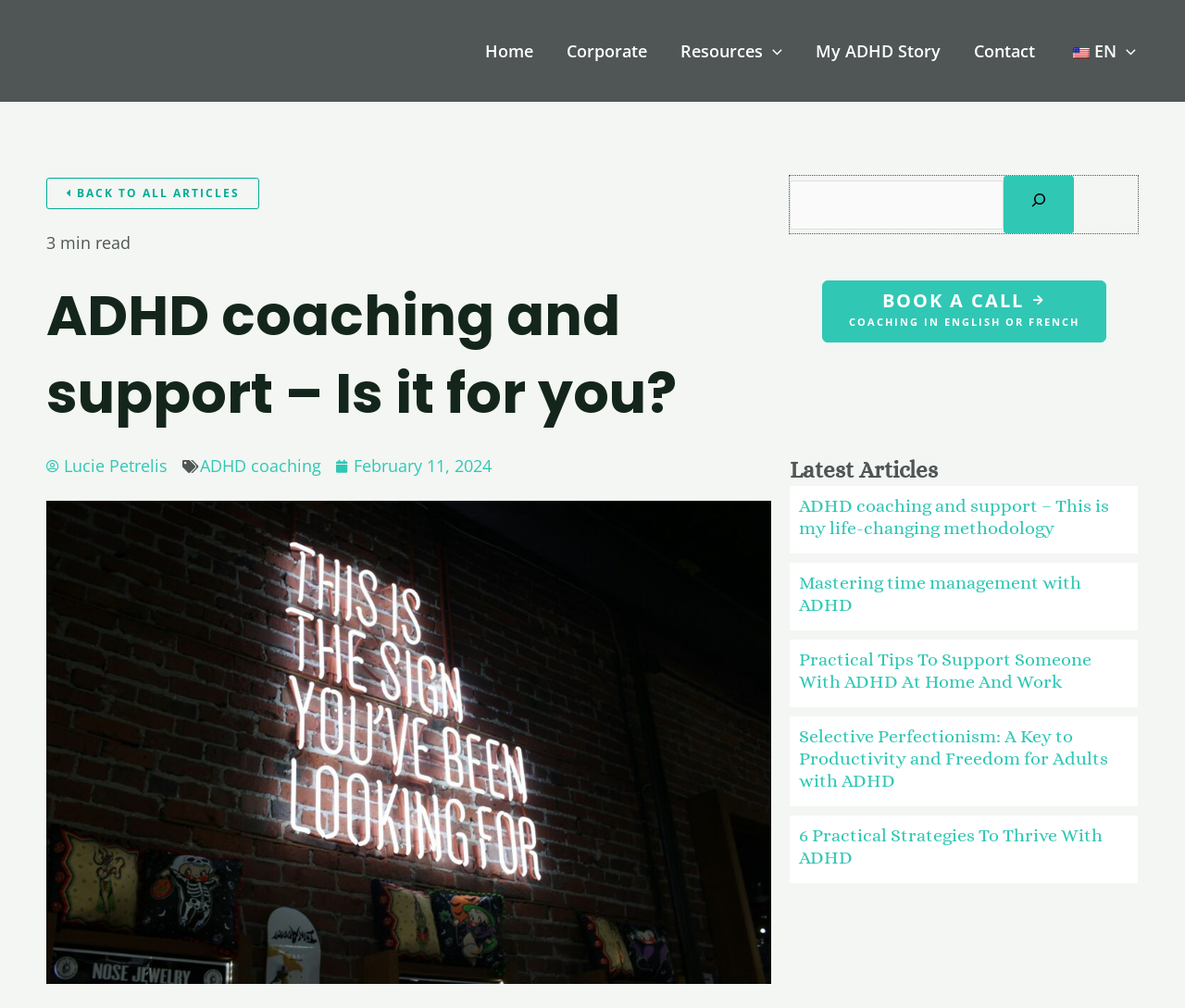Please determine the bounding box coordinates of the element's region to click for the following instruction: "Search for something".

[0.666, 0.174, 0.961, 0.232]